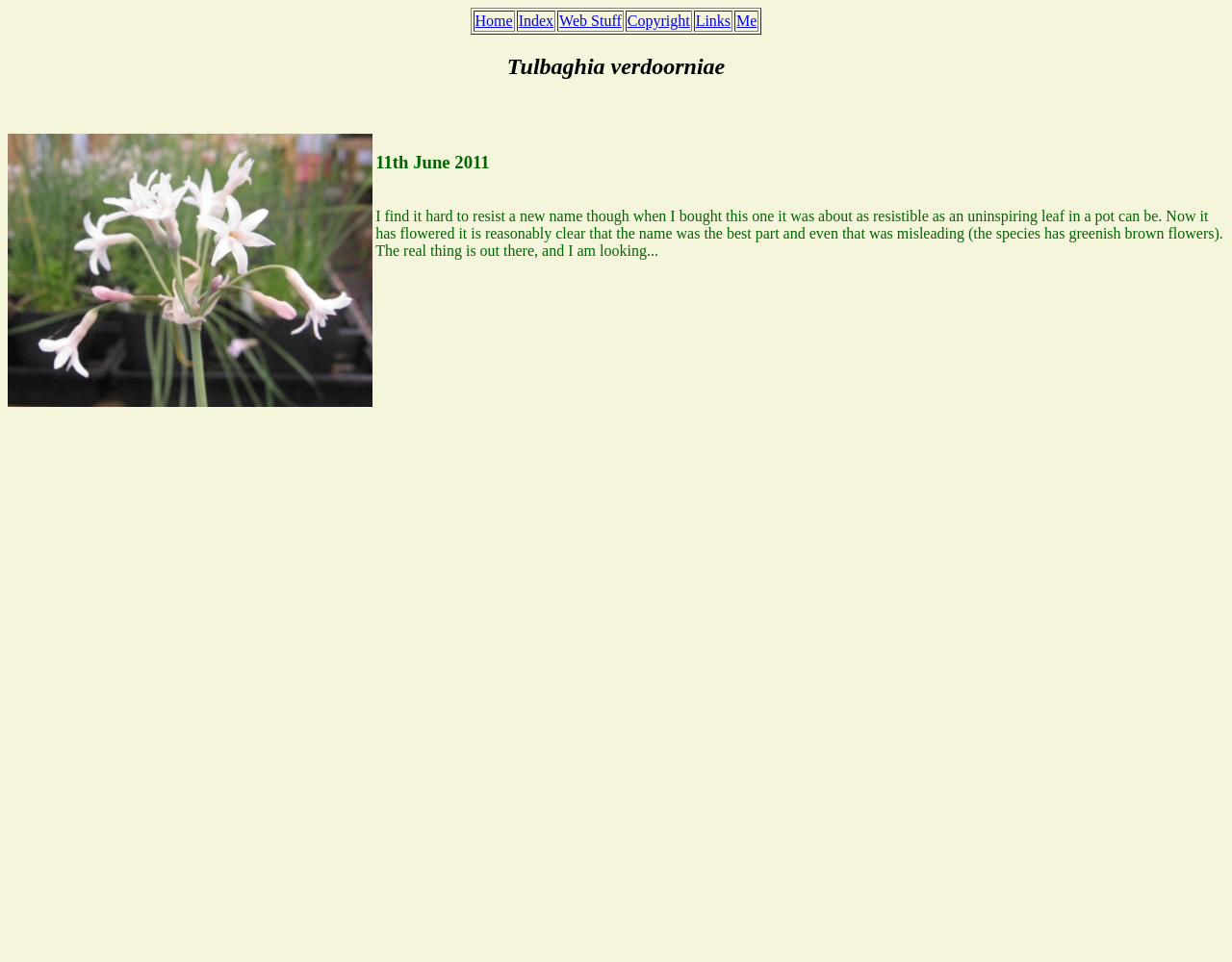Show the bounding box coordinates for the HTML element described as: "Home".

[0.386, 0.013, 0.416, 0.03]